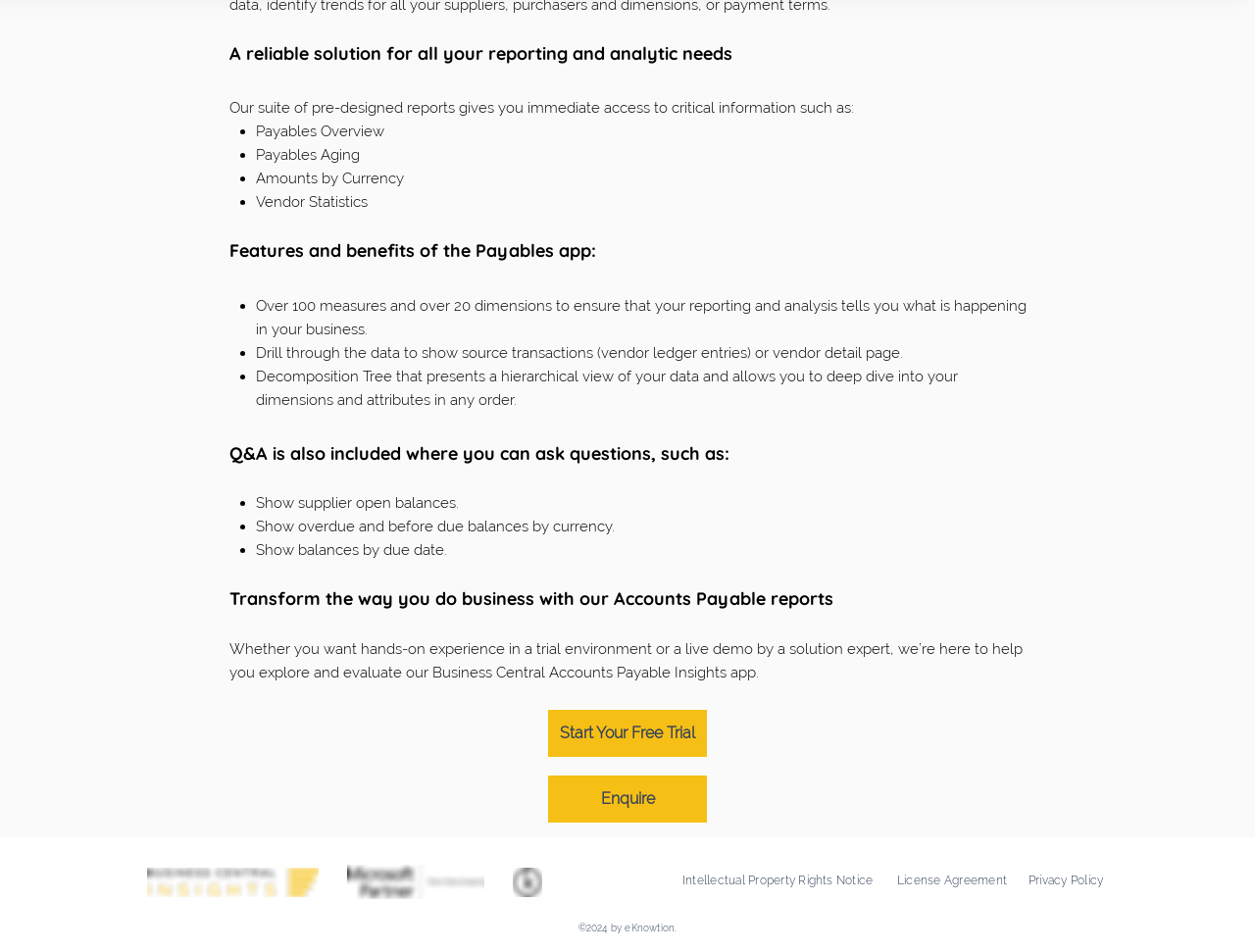Answer the question using only a single word or phrase: 
What is the Decomposition Tree used for?

Deep dive into dimensions and attributes